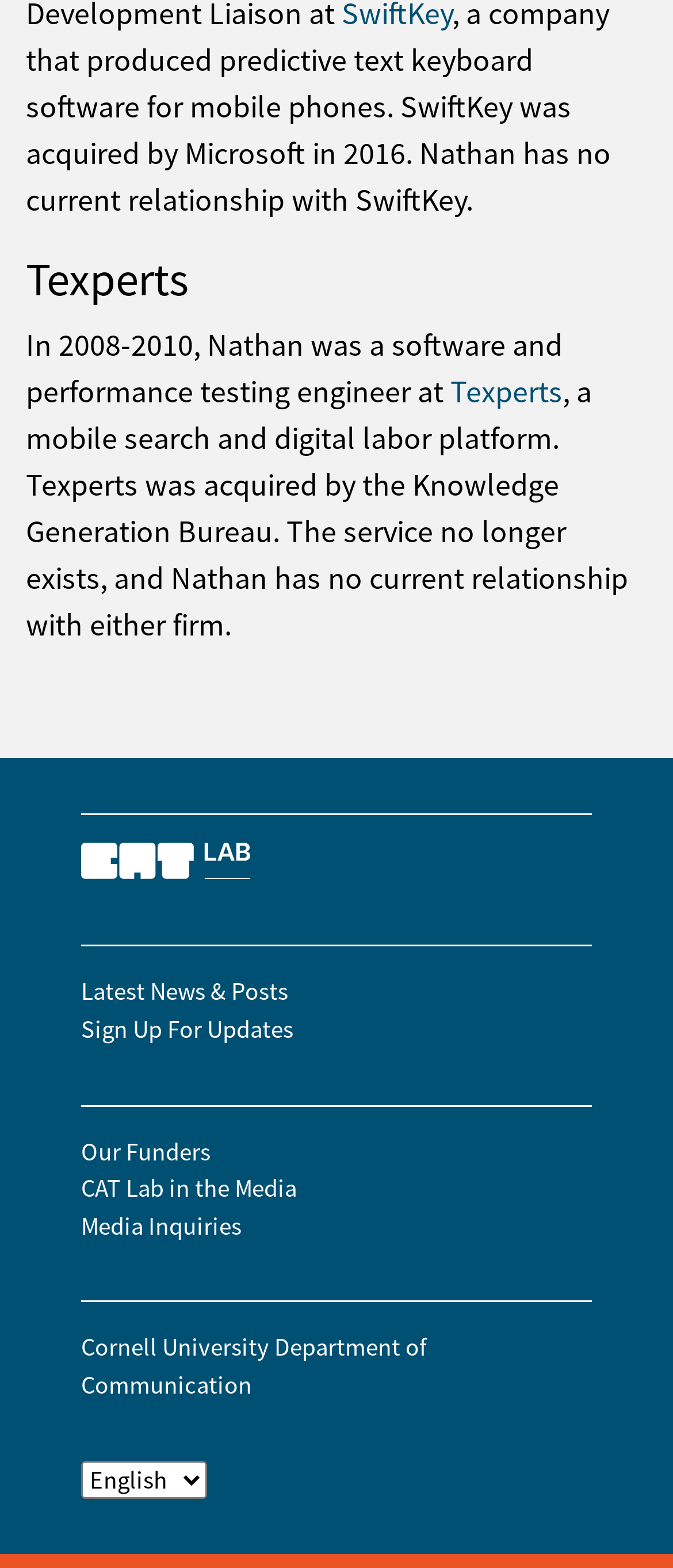Identify the bounding box coordinates of the part that should be clicked to carry out this instruction: "Click on the link to learn more about Texperts".

[0.669, 0.236, 0.836, 0.262]